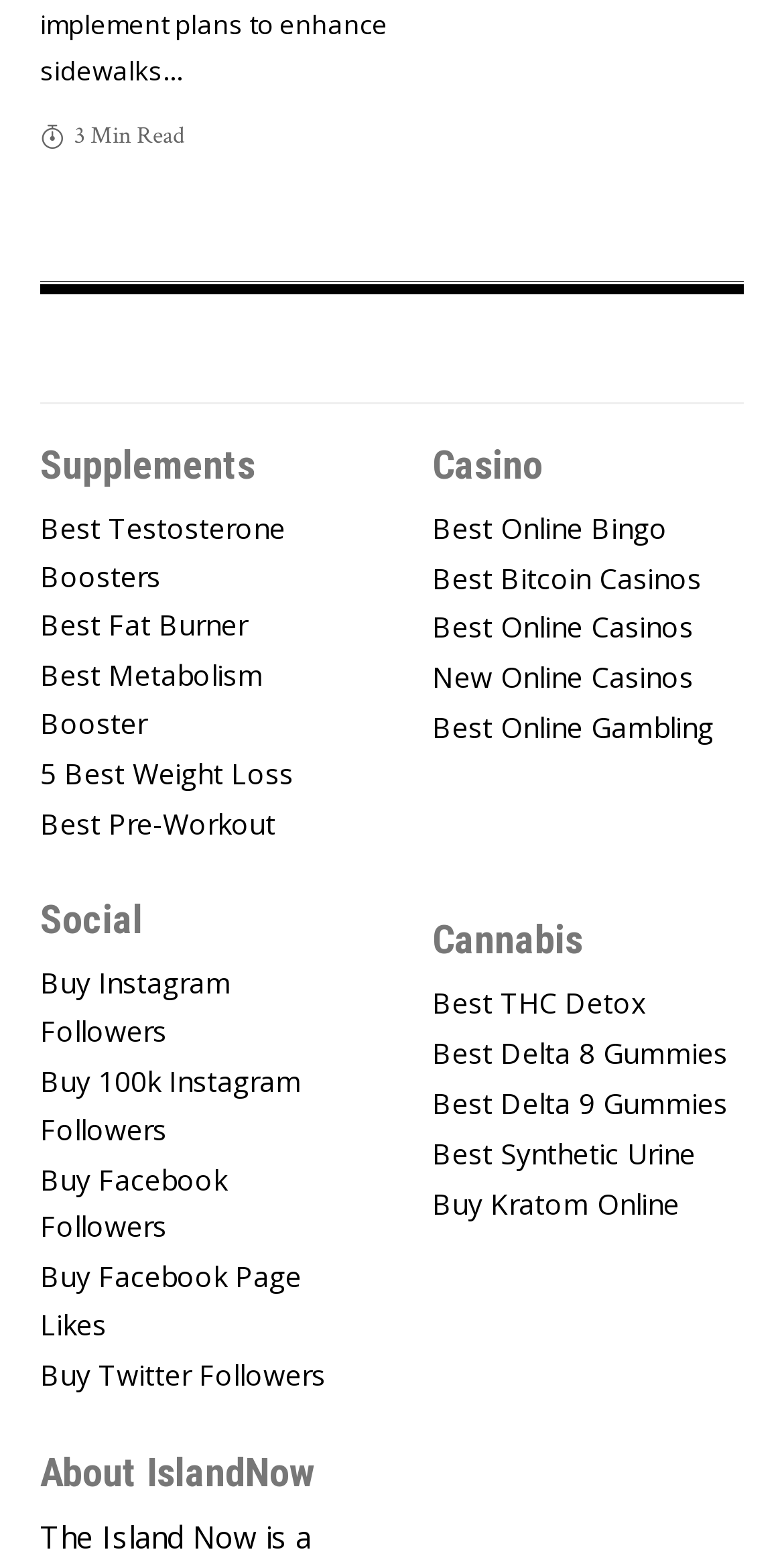Locate and provide the bounding box coordinates for the HTML element that matches this description: "Best Synthetic Urine".

[0.551, 0.715, 0.949, 0.758]